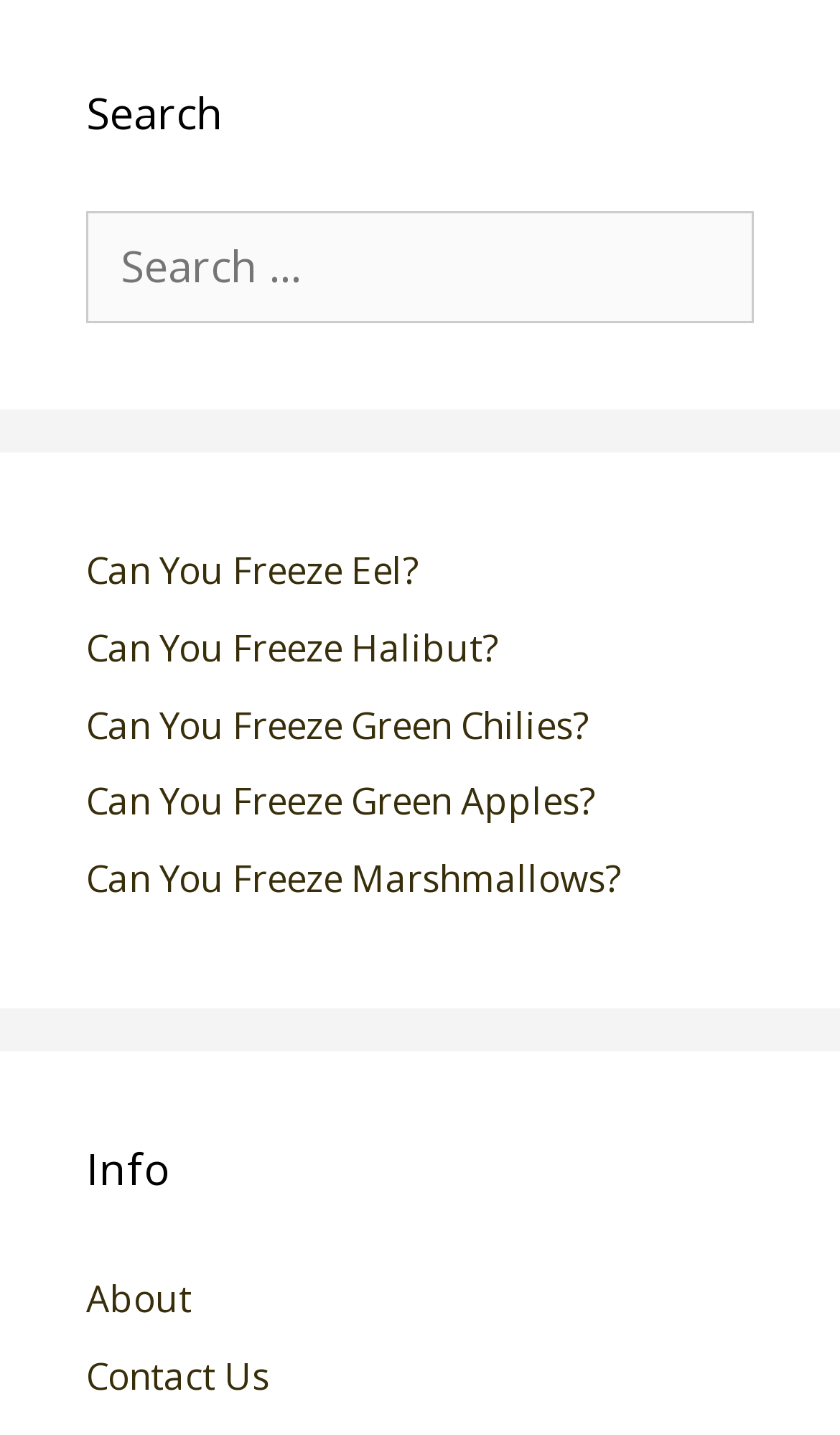Specify the bounding box coordinates for the region that must be clicked to perform the given instruction: "contact the website".

[0.103, 0.941, 0.321, 0.976]